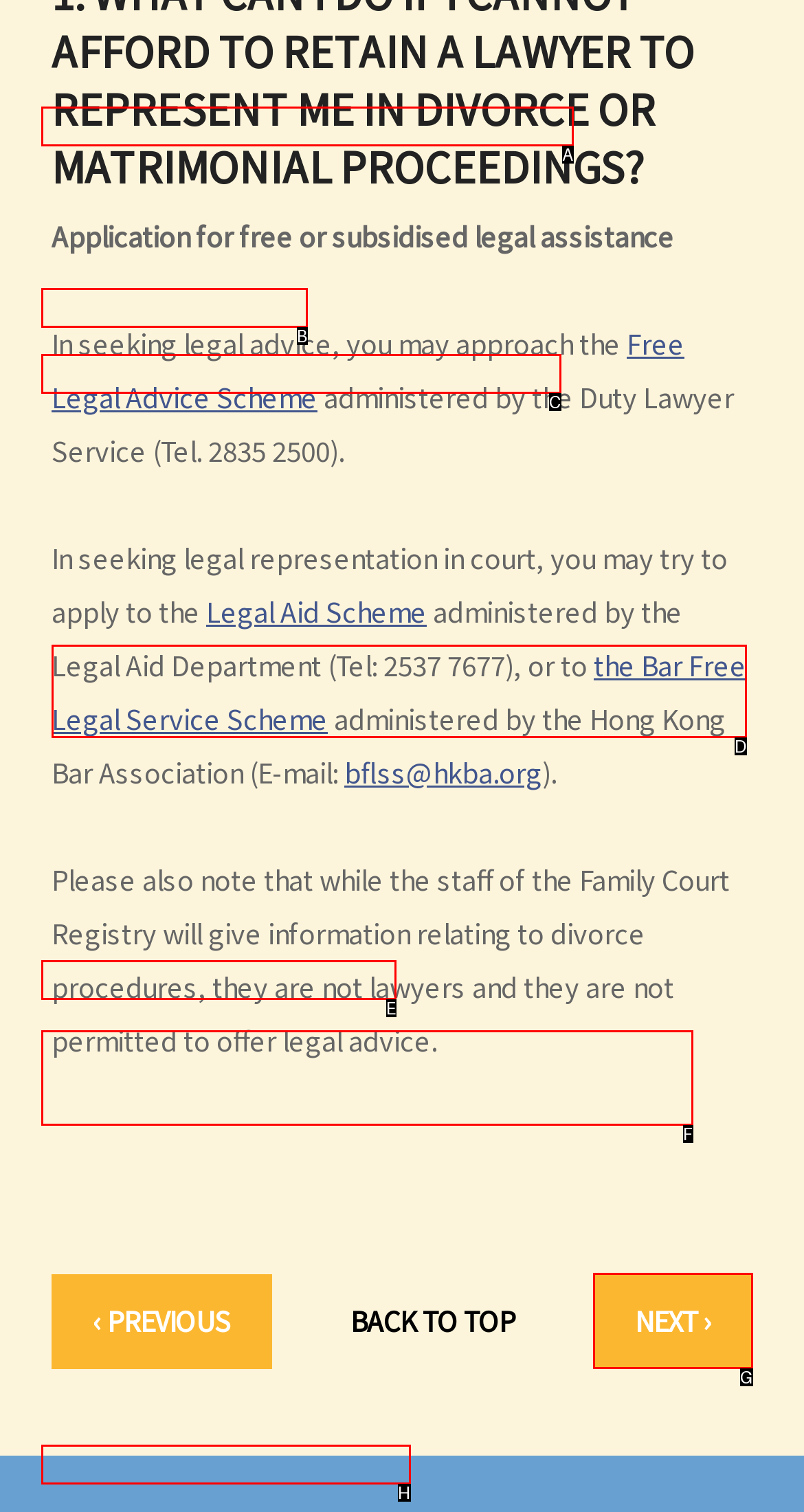Point out the UI element to be clicked for this instruction: Click on 'NEXT ›'. Provide the answer as the letter of the chosen element.

G